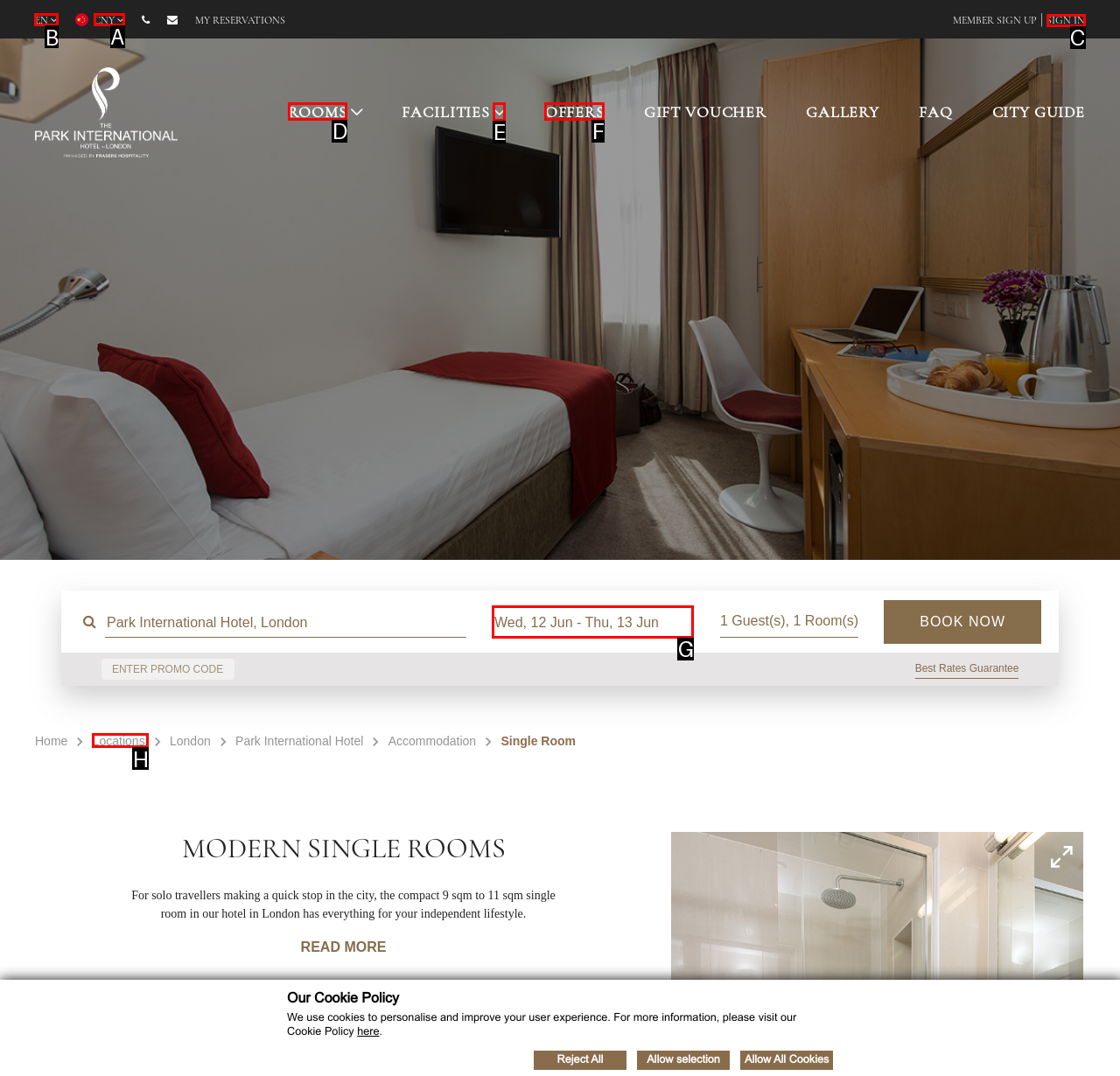Identify the HTML element that should be clicked to accomplish the task: Select English language
Provide the option's letter from the given choices.

B